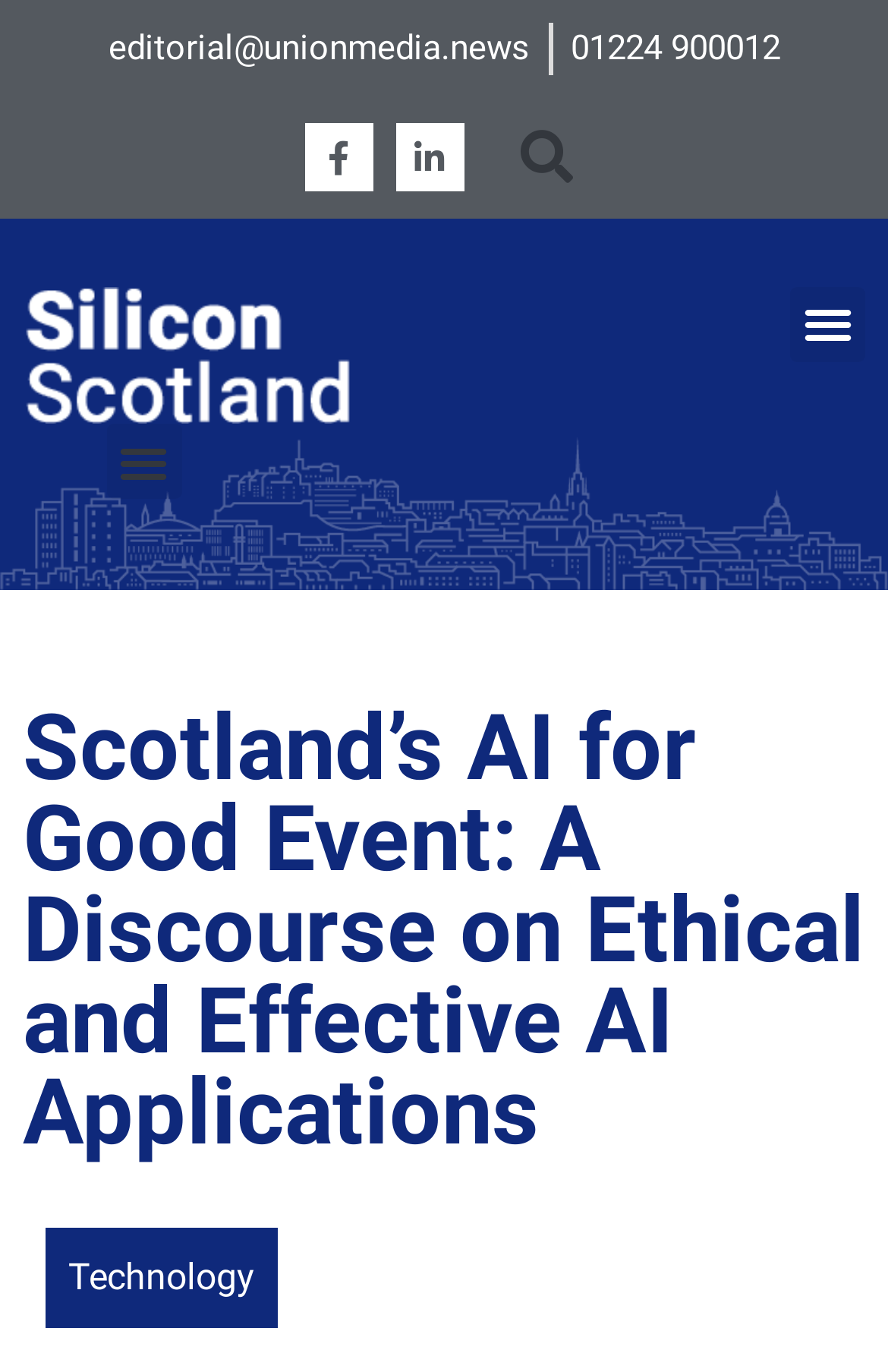Can you identify and provide the main heading of the webpage?

Scotland’s AI for Good Event: A Discourse on Ethical and Effective AI Applications